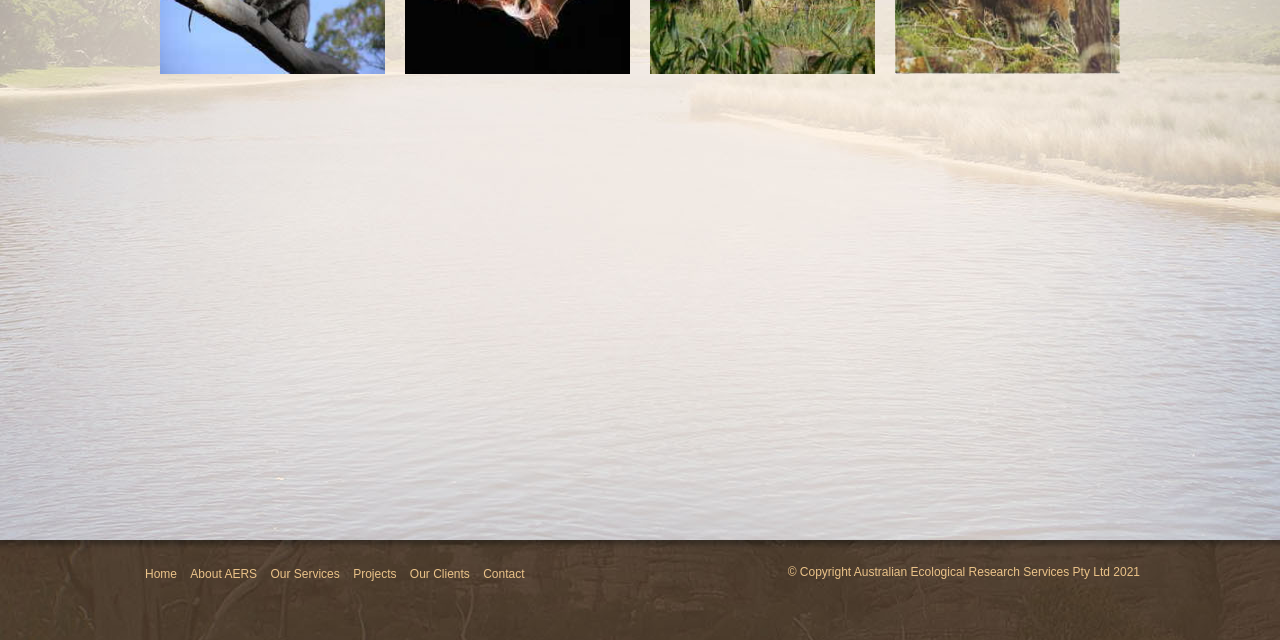Using the webpage screenshot and the element description Home, determine the bounding box coordinates. Specify the coordinates in the format (top-left x, top-left y, bottom-right x, bottom-right y) with values ranging from 0 to 1.

[0.109, 0.875, 0.142, 0.919]